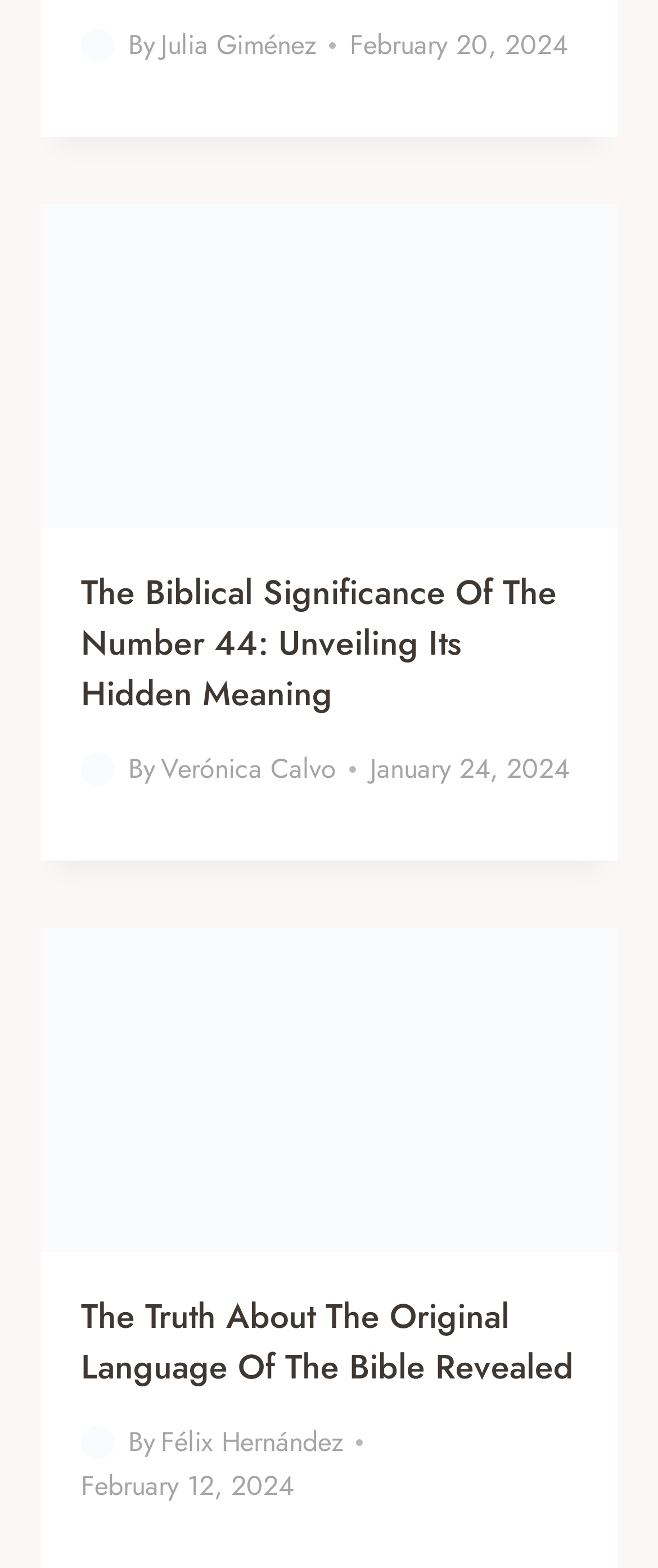Determine the bounding box coordinates for the area that needs to be clicked to fulfill this task: "Check article published on January 24, 2024". The coordinates must be given as four float numbers between 0 and 1, i.e., [left, top, right, bottom].

[0.562, 0.478, 0.865, 0.503]